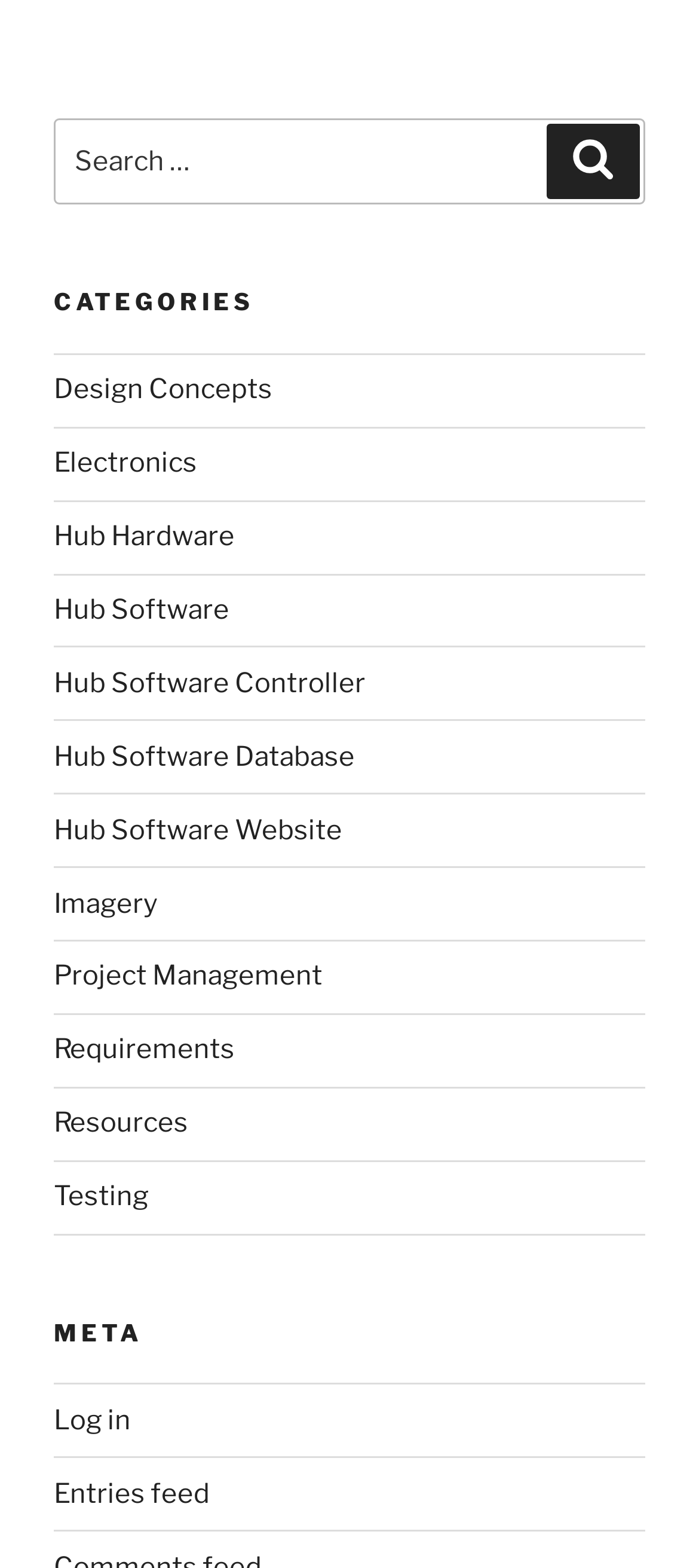How many categories are listed on the webpage?
Provide an in-depth and detailed answer to the question.

The categories are listed under the 'CATEGORIES' heading, and there are 12 links listed, including 'Design Concepts', 'Electronics', 'Hub Hardware', and so on.